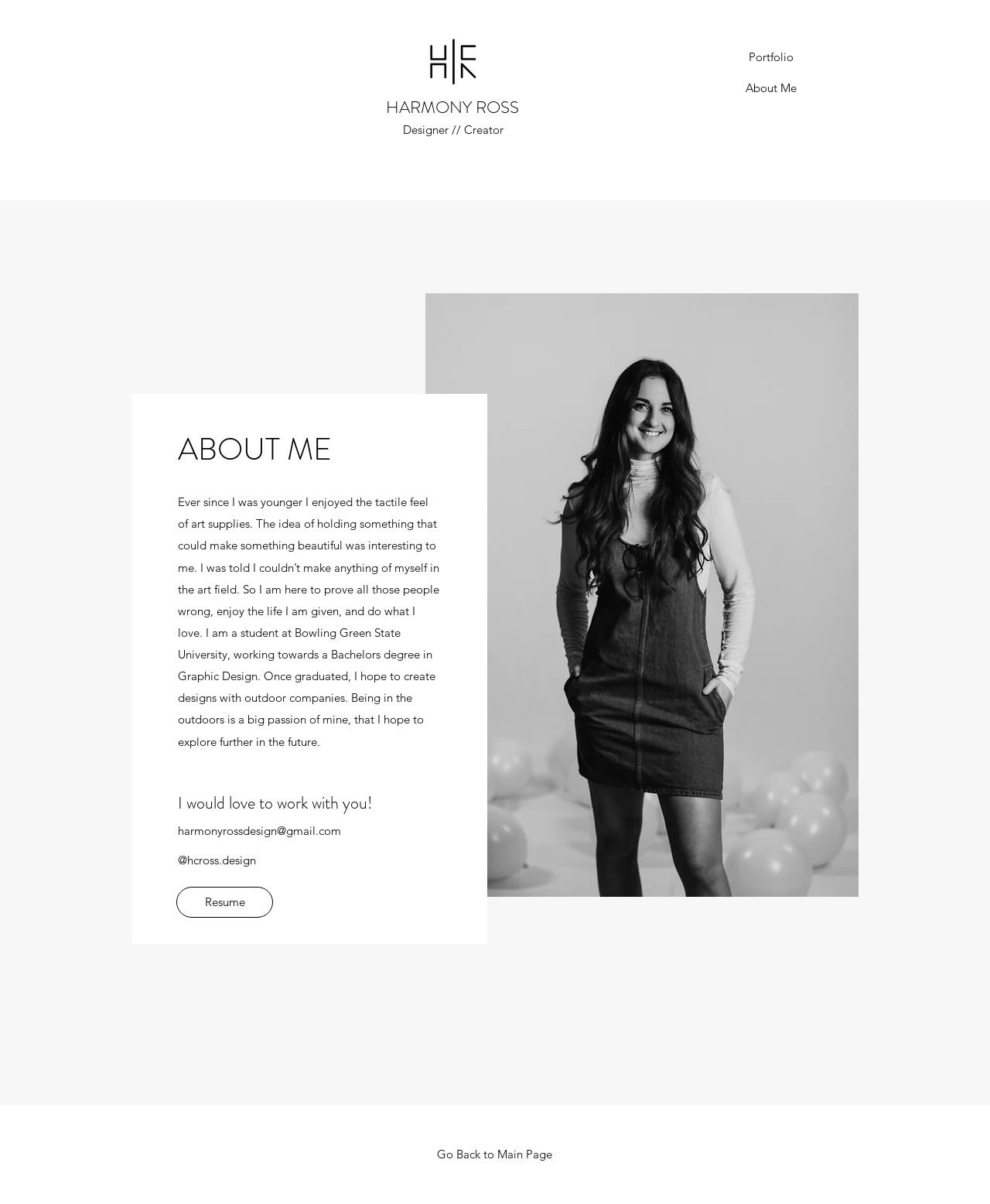Please provide a brief answer to the following inquiry using a single word or phrase:
What is Harmony Ross studying at university?

Graphic Design